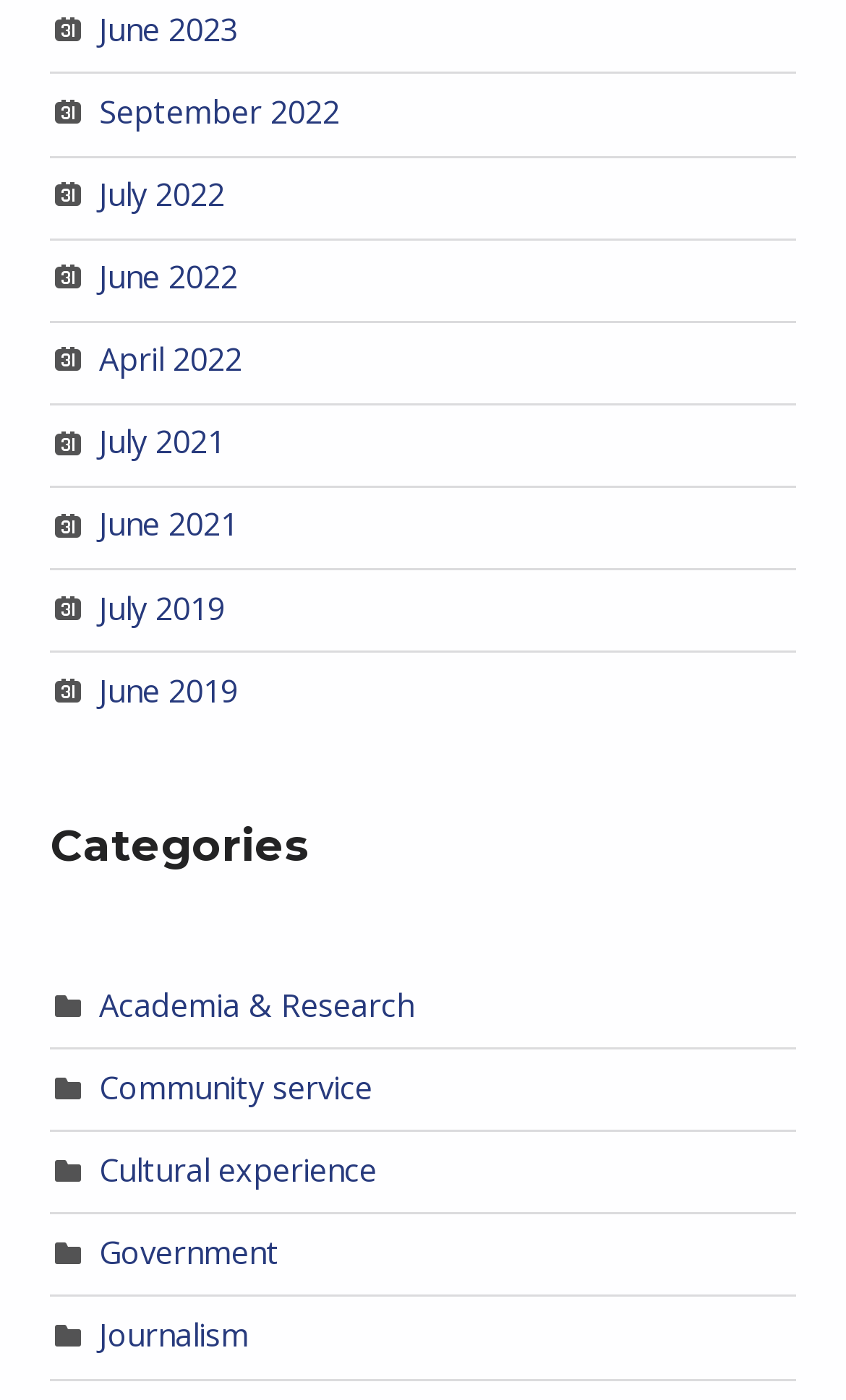What is the most recent month listed on the webpage?
Give a single word or phrase answer based on the content of the image.

June 2023